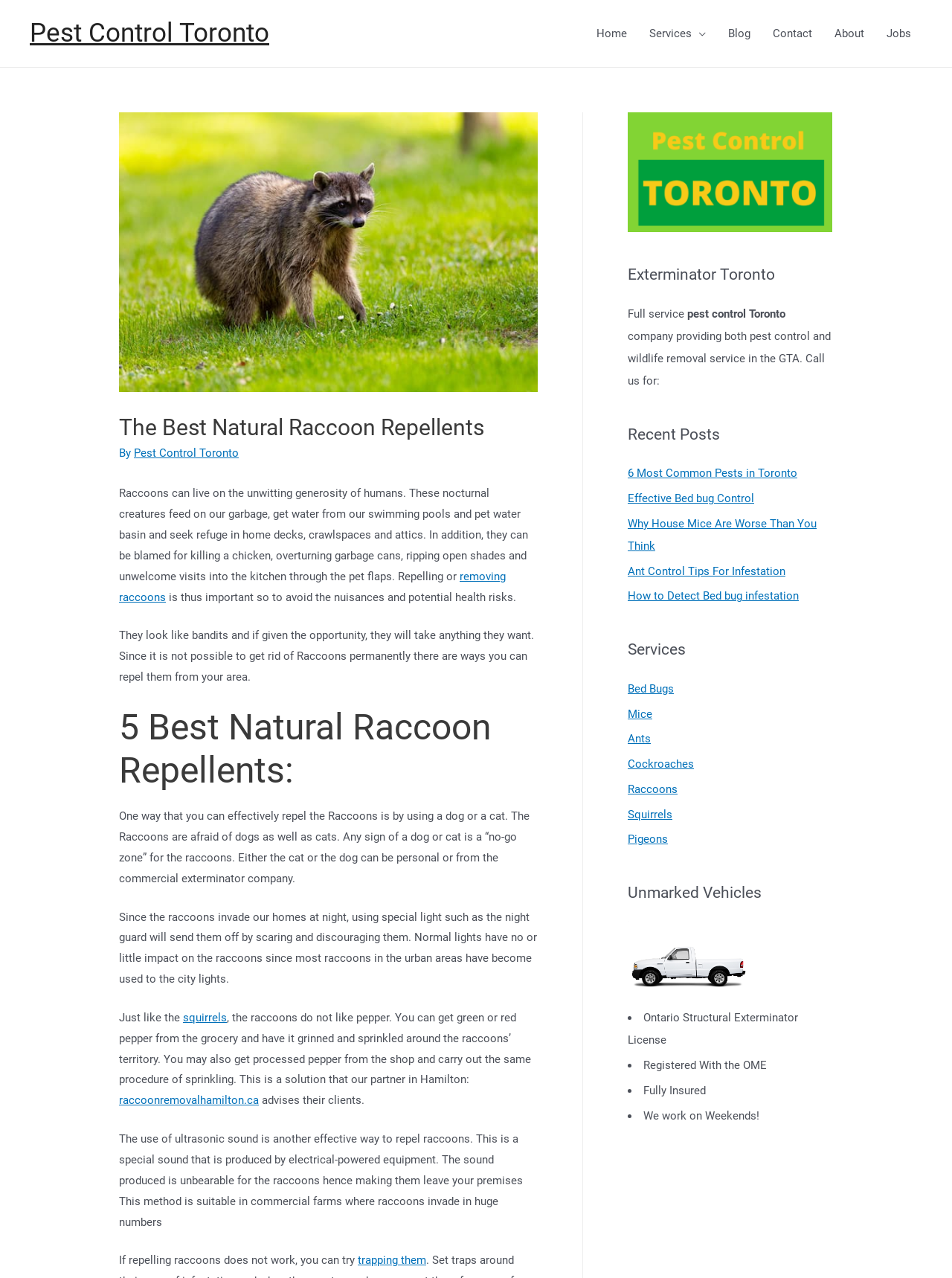What is the contact number for pest control services?
Please answer the question with as much detail as possible using the screenshot.

The contact number for pest control services is 647-931-6582, which is mentioned in the meta description and can be used to call for professional raccoon control services.